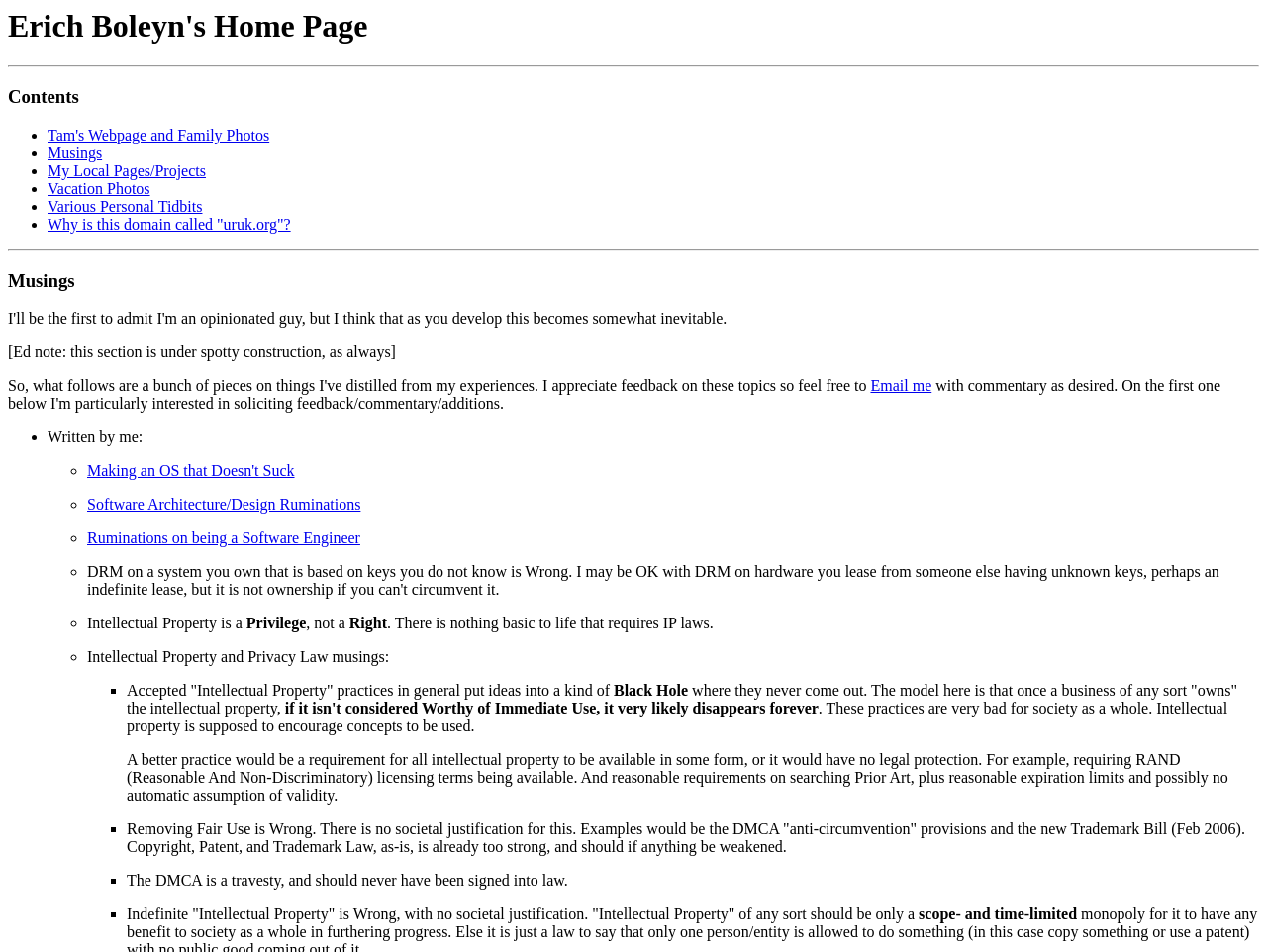Please identify the bounding box coordinates of the element that needs to be clicked to perform the following instruction: "Search for something".

None